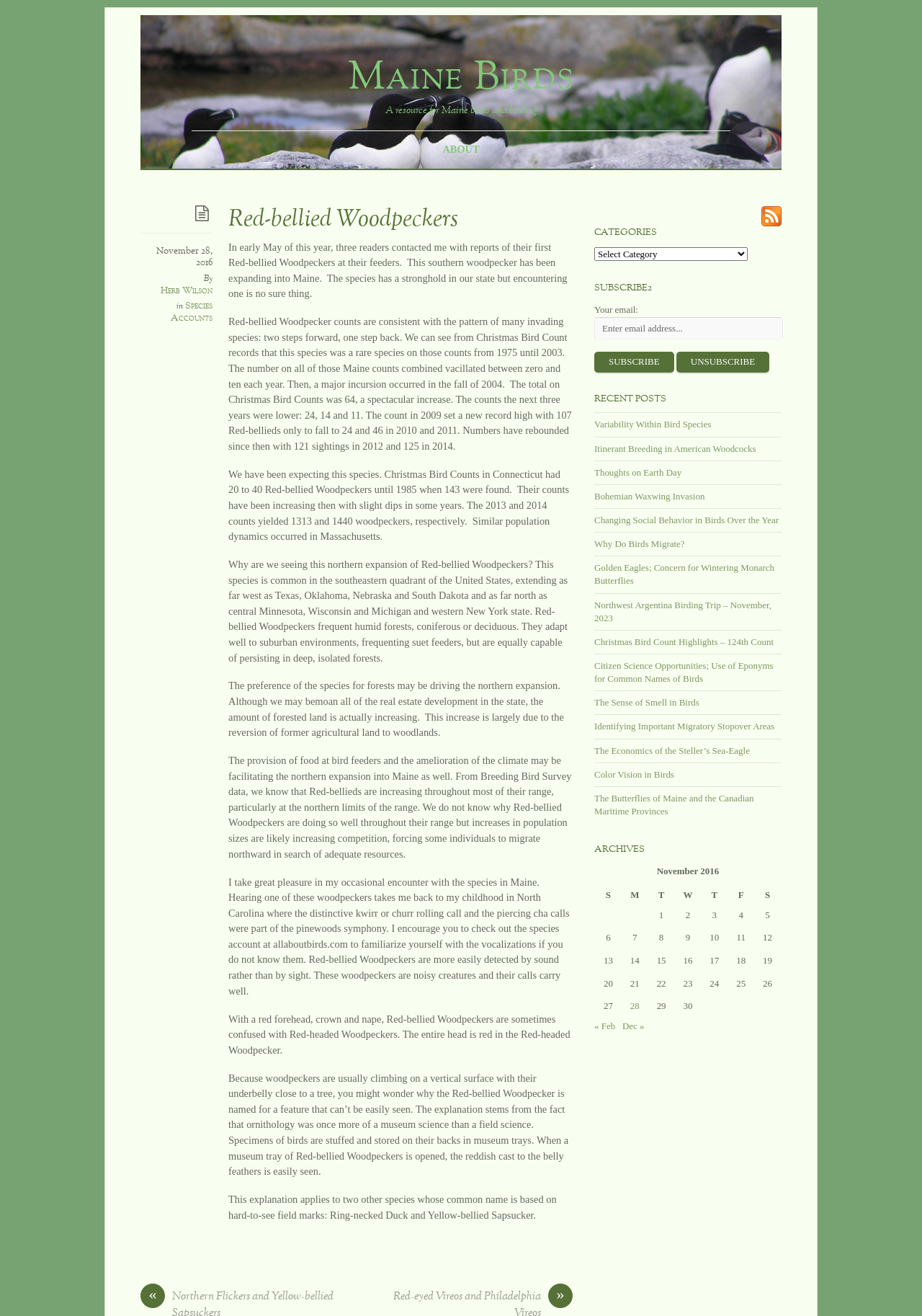Can you determine the bounding box coordinates of the area that needs to be clicked to fulfill the following instruction: "View the archives for November 2016"?

[0.645, 0.642, 0.848, 0.65]